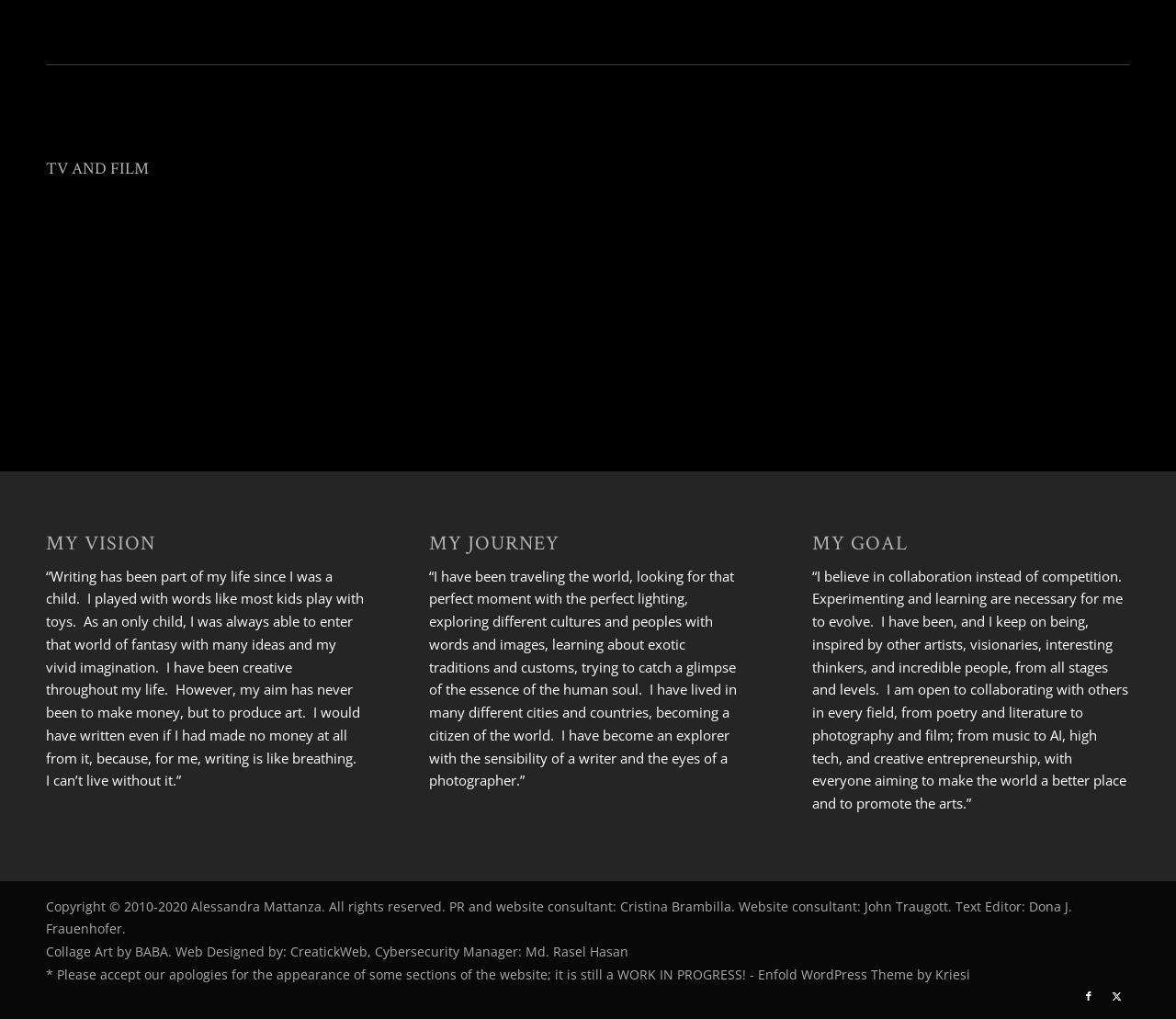What is the author's goal?
Please answer the question with a detailed response using the information from the screenshot.

The author's goal is mentioned in the 'MY GOAL' section, where it is stated that 'I believe in collaboration instead of competition.' This suggests that the author's goal is to work together with others to achieve a common objective.